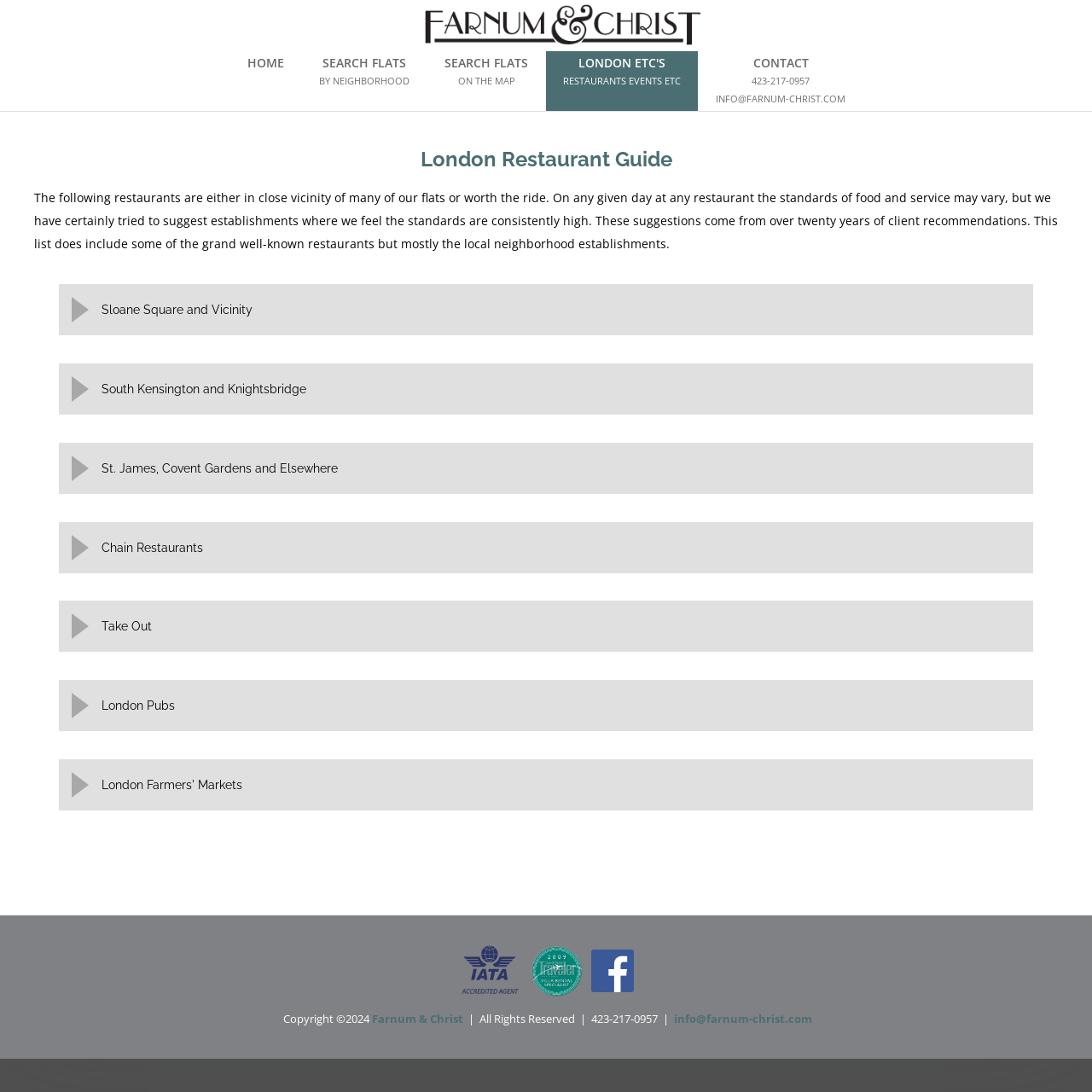Explain the contents of the webpage comprehensively.

The webpage is a London restaurant guide, specifically focused on Farnum Christ. At the top, there is a search bar with a placeholder text "Search..." and a logo image on the right side. Below the search bar, there are navigation links to different sections of the website, including "Home", "Search Flats", "London Etc's", and "Contact".

The main content of the webpage is divided into two sections: "Sloane Square and Vicinity" and "South Kensington and Knightsbridge". Each section has a heading and a checkbox to filter the content. 

In the "Sloane Square and Vicinity" section, there are several restaurant recommendations, each with a name, address, phone number, and a brief description. The restaurants listed include Colbert, Cote Brasserie, Botanist, La Poule au Pot, Caraffini, and Ebury Wine Bar. There are also images and links to the restaurants' websites.

In the "South Kensington and Knightsbridge" section, there are more restaurant recommendations, including Da Mario, Launceston Place, La Brasserie, and Racine. Each restaurant has a similar format to those in the previous section, with a name, address, phone number, and description.

Throughout the webpage, there are also links to external websites and phone numbers to contact the restaurants. The overall layout is organized and easy to navigate, with clear headings and concise descriptions of each restaurant.